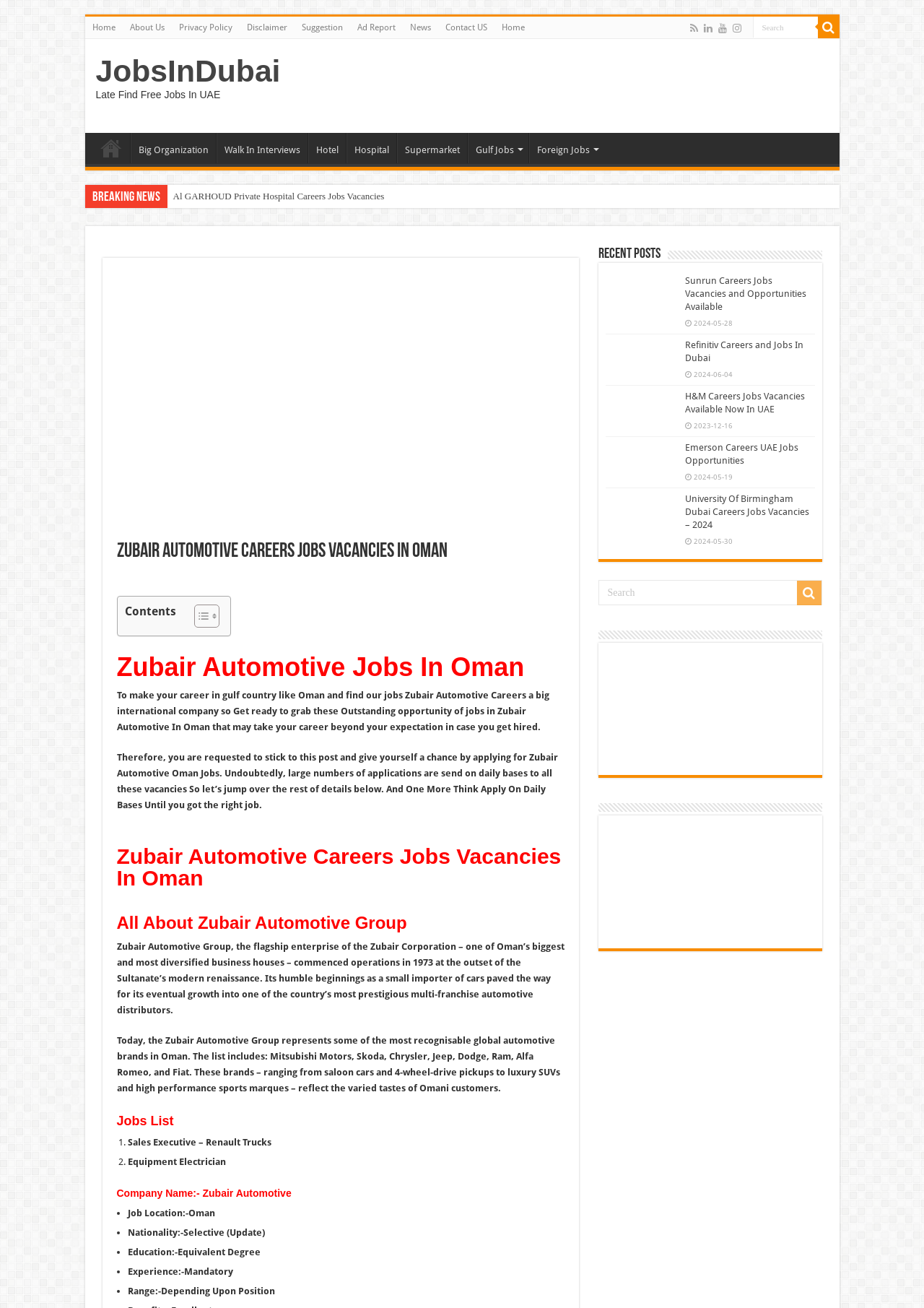Explain the features and main sections of the webpage comprehensively.

This webpage is about Zubair Automotive Careers, a job portal that provides information on job opportunities in Oman. At the top of the page, there is a navigation menu with links to "Home", "About Us", "Privacy Policy", and other sections. Below the navigation menu, there is a search bar and a button with a magnifying glass icon.

The main content of the page is divided into several sections. The first section has a heading "Zubair Automotive Careers Jobs Vacancies In Oman" and features a brief introduction to the company and the job opportunities available. Below this section, there is a table of contents with links to different sections of the page.

The next section is about the company, Zubair Automotive Group, and its history. It provides information on the company's humble beginnings and its growth into one of the most prestigious multi-franchise automotive distributors in Oman.

The following section lists various job vacancies available at Zubair Automotive, including Sales Executive, Equipment Electrician, and others. Each job listing includes details such as job location, nationality, education, experience, and salary range.

On the right side of the page, there is a section titled "Recent Posts" that lists recent job postings from other companies, including Sunrun Careers, Refinitiv Careers, and H&M Careers. Each posting includes a brief description, a link to the job listing, and a date.

Throughout the page, there are several images, including a logo of Zubair Automotive and icons for social media platforms. The overall layout of the page is clean and easy to navigate, with clear headings and concise text.